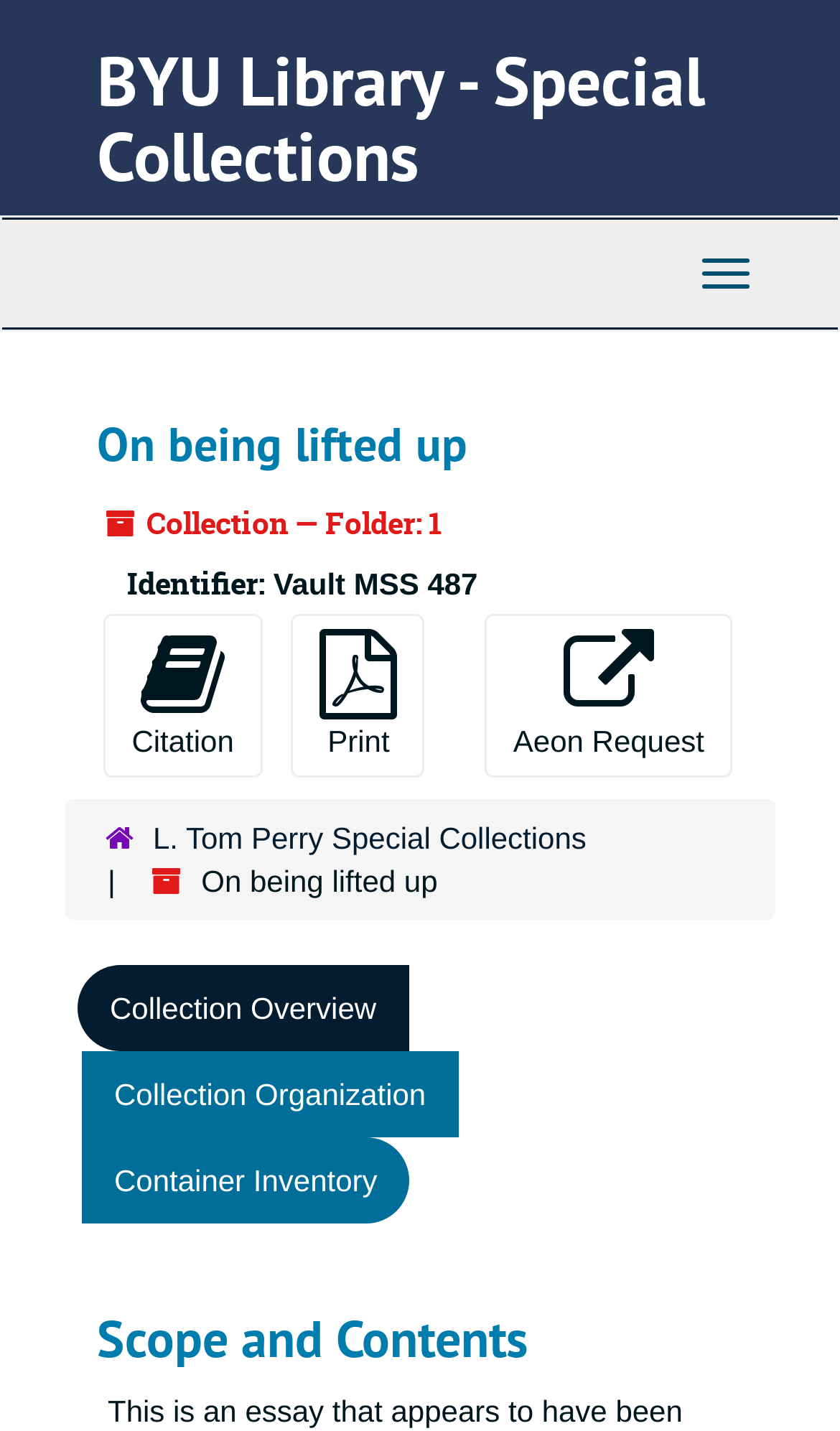Answer the following query with a single word or phrase:
What is the last section of the collection?

Scope and Contents